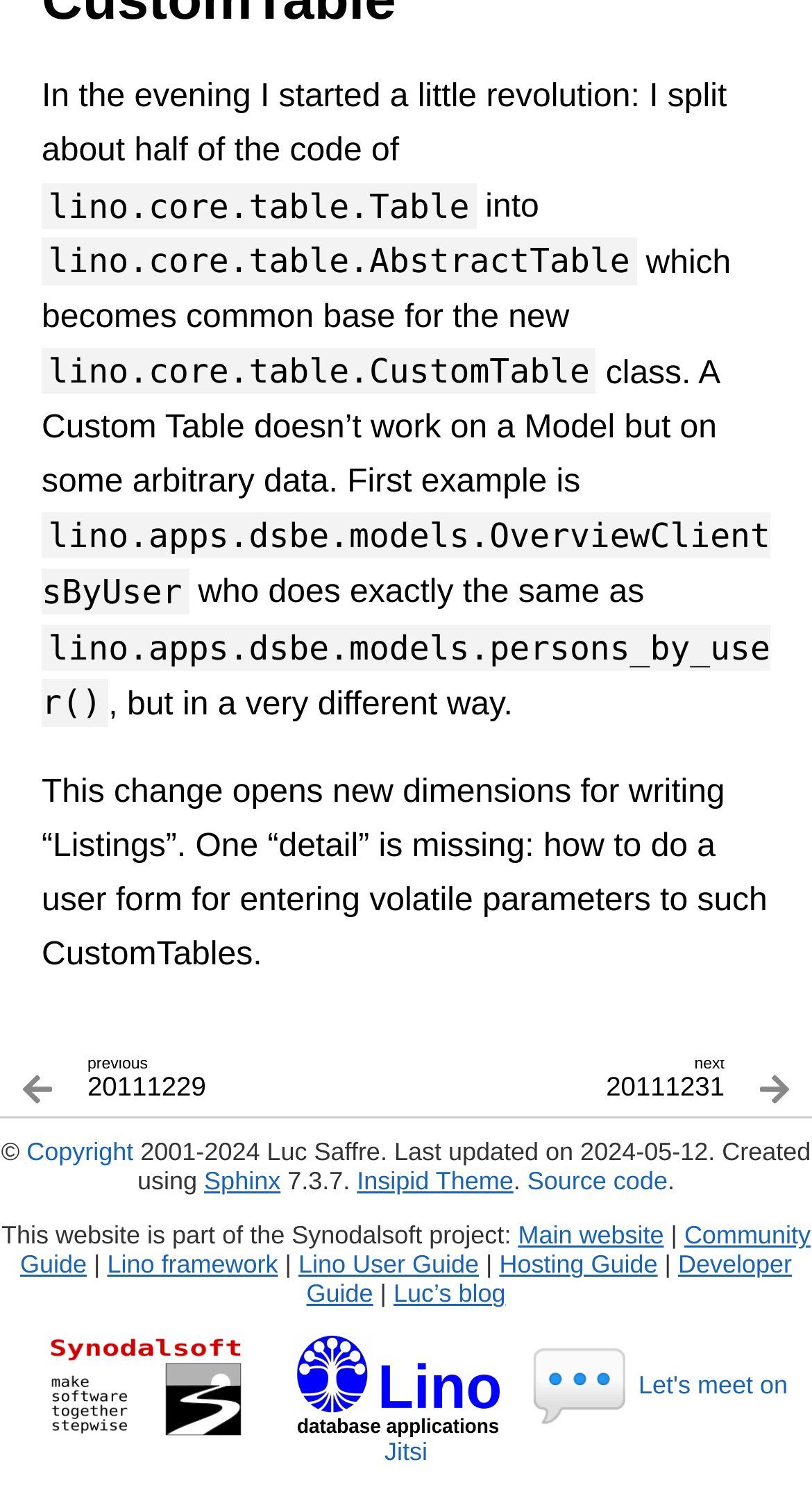Give the bounding box coordinates for this UI element: "Community Guide". The coordinates should be four float numbers between 0 and 1, arranged as [left, top, right, bottom].

[0.025, 0.809, 0.998, 0.847]